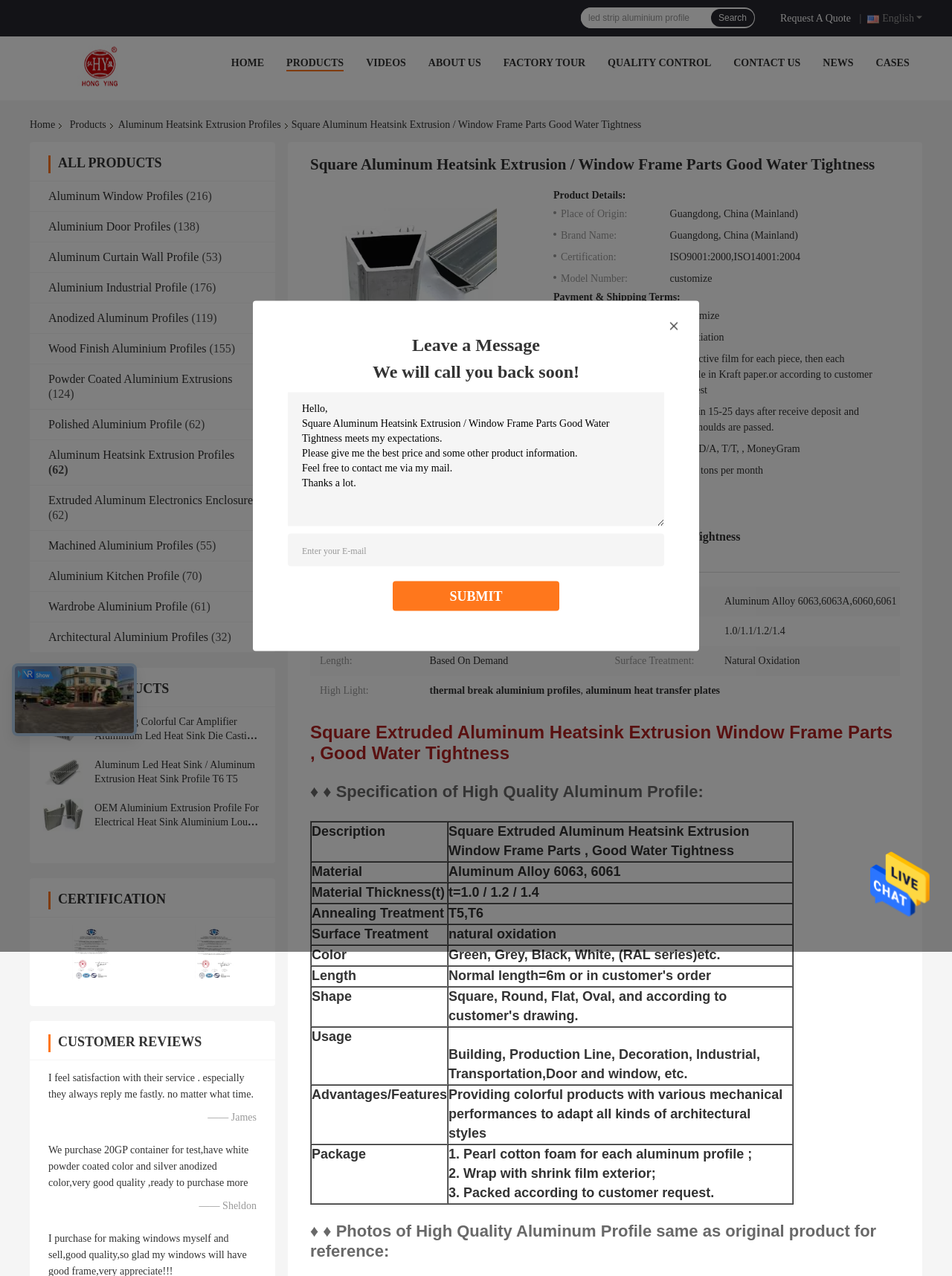What is the purpose of the 'Send Message' button?
Please provide a comprehensive answer based on the information in the image.

The 'Send Message' button is located at the top right corner of the webpage, and it is accompanied by an image with the same text. Its purpose is to allow users to send a message, likely to inquire about the products or services offered by the company.